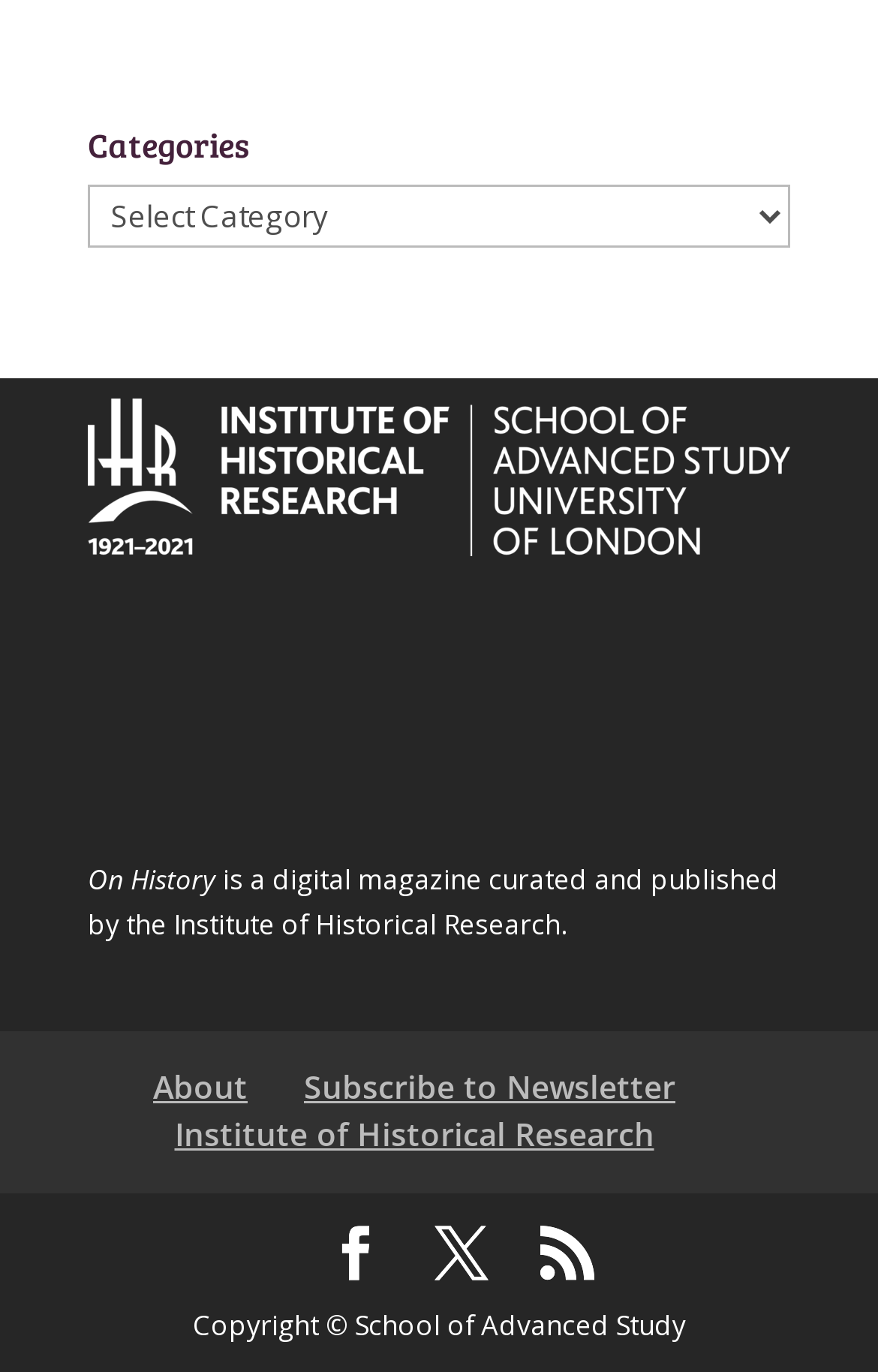Identify the coordinates of the bounding box for the element described below: "alt="IHR’s Centenary year"". Return the coordinates as four float numbers between 0 and 1: [left, top, right, bottom].

[0.1, 0.383, 0.9, 0.411]